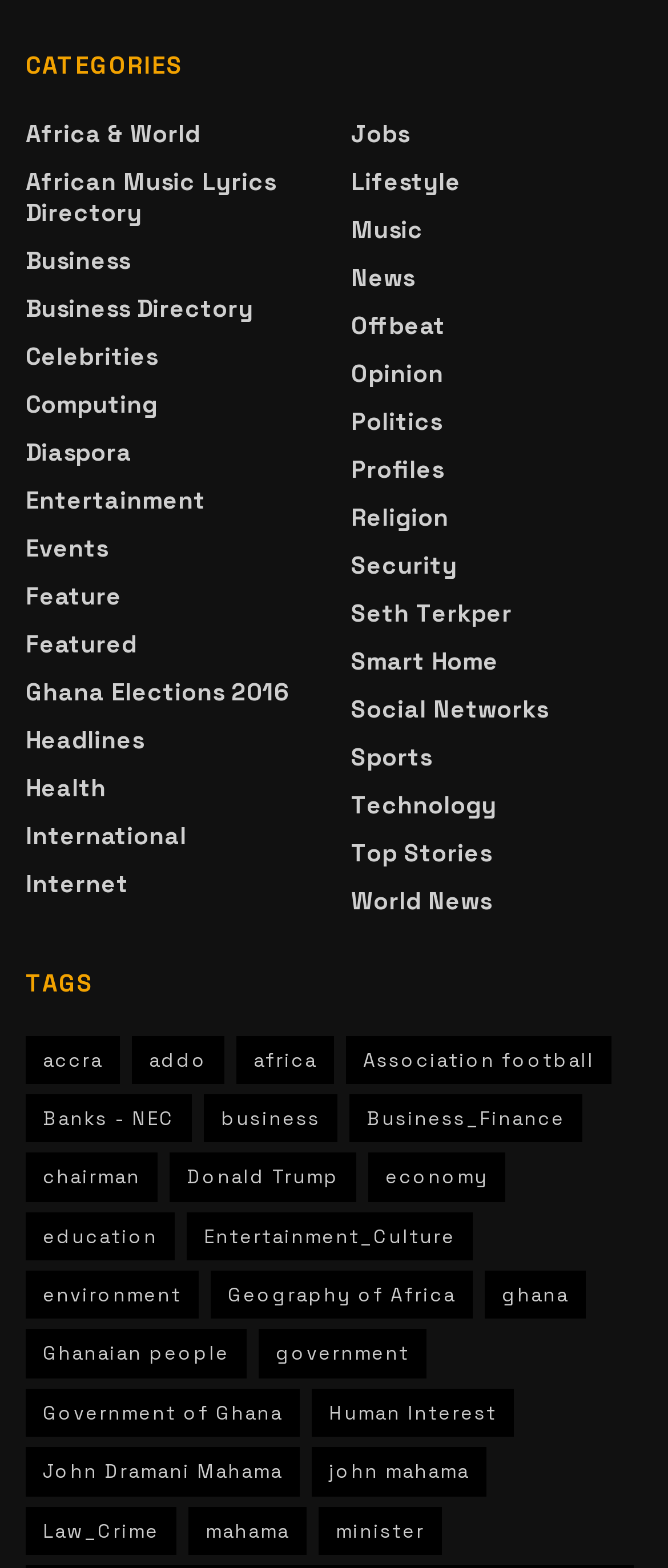Highlight the bounding box coordinates of the region I should click on to meet the following instruction: "Explore open positions".

None